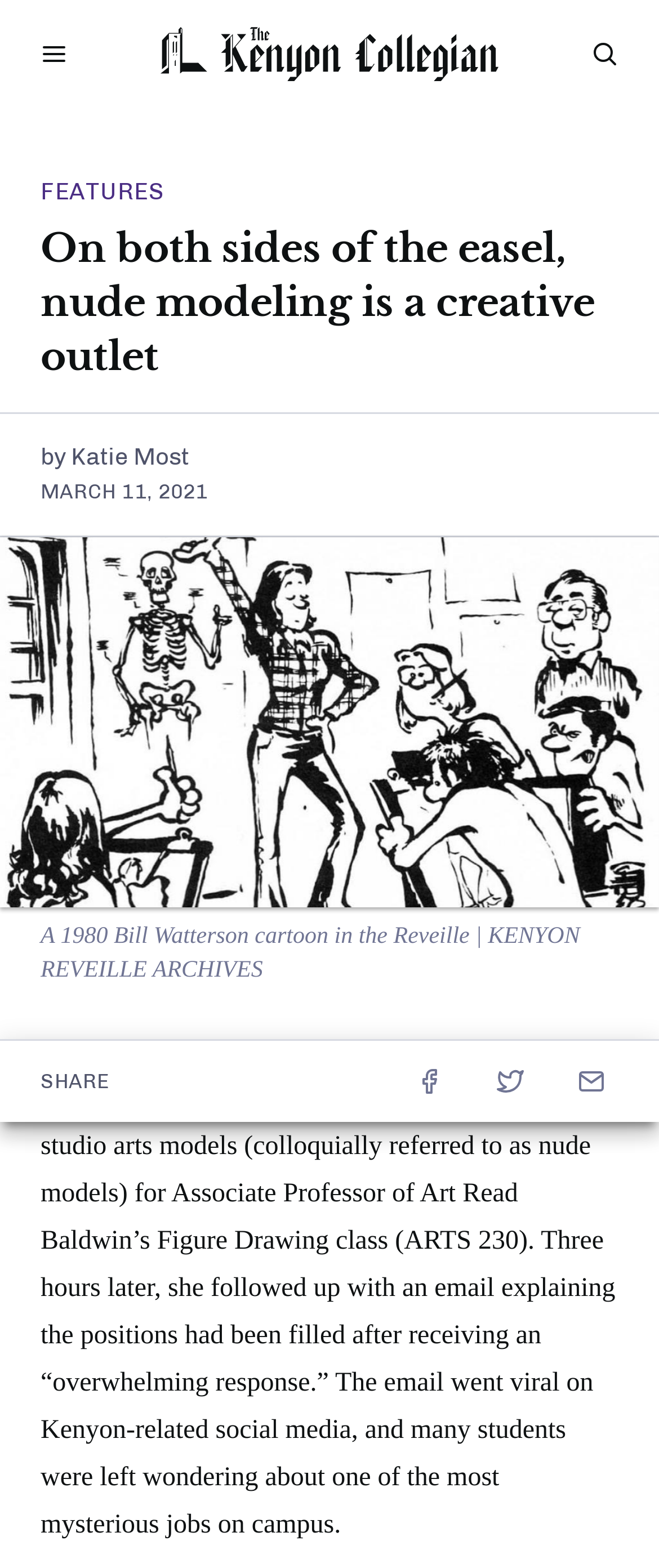Give a one-word or one-phrase response to the question: 
What is the date of the article?

MARCH 11, 2021